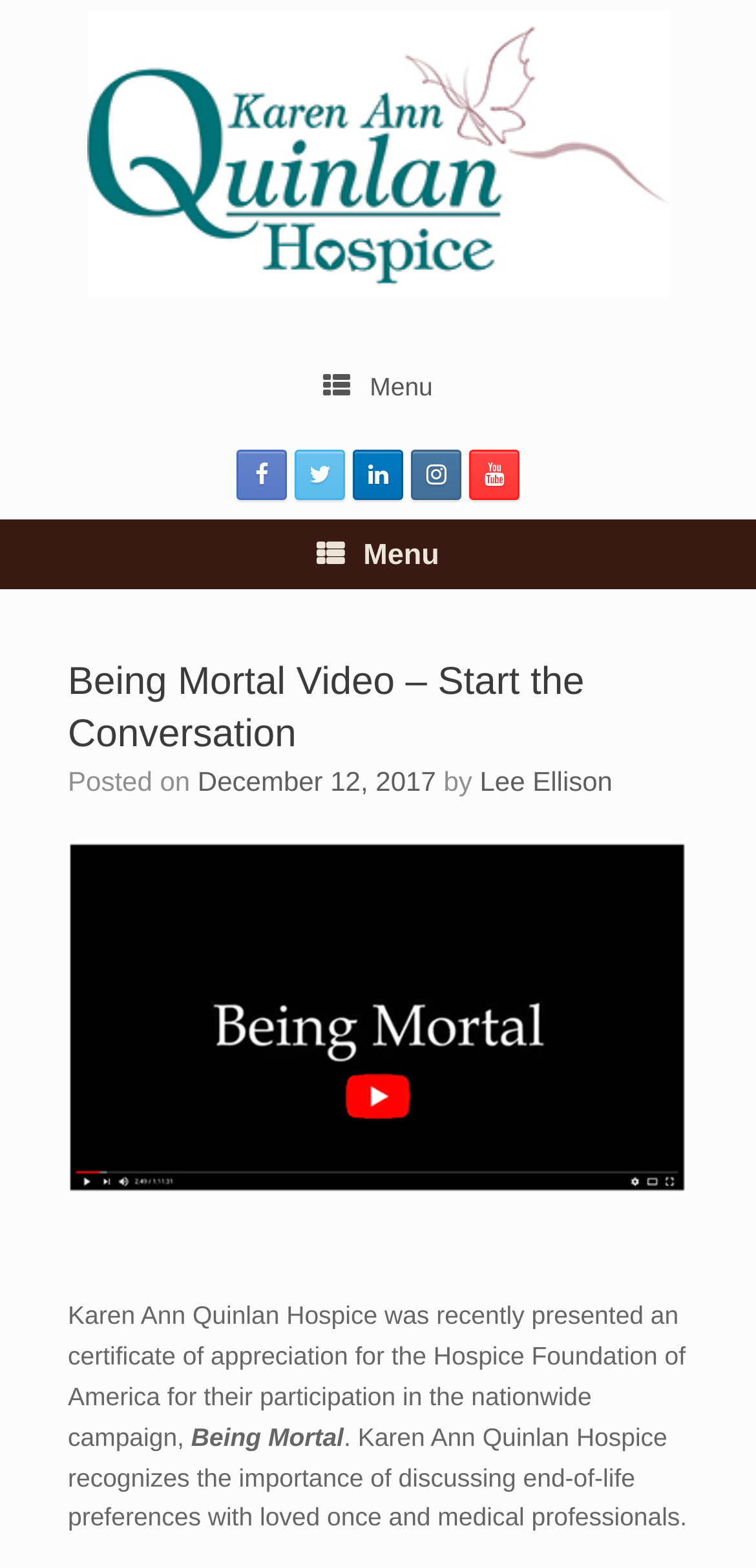Please determine the bounding box coordinates of the area that needs to be clicked to complete this task: 'Learn about Karen Ann Quinlan Hospice'. The coordinates must be four float numbers between 0 and 1, formatted as [left, top, right, bottom].

[0.09, 0.83, 0.907, 0.925]